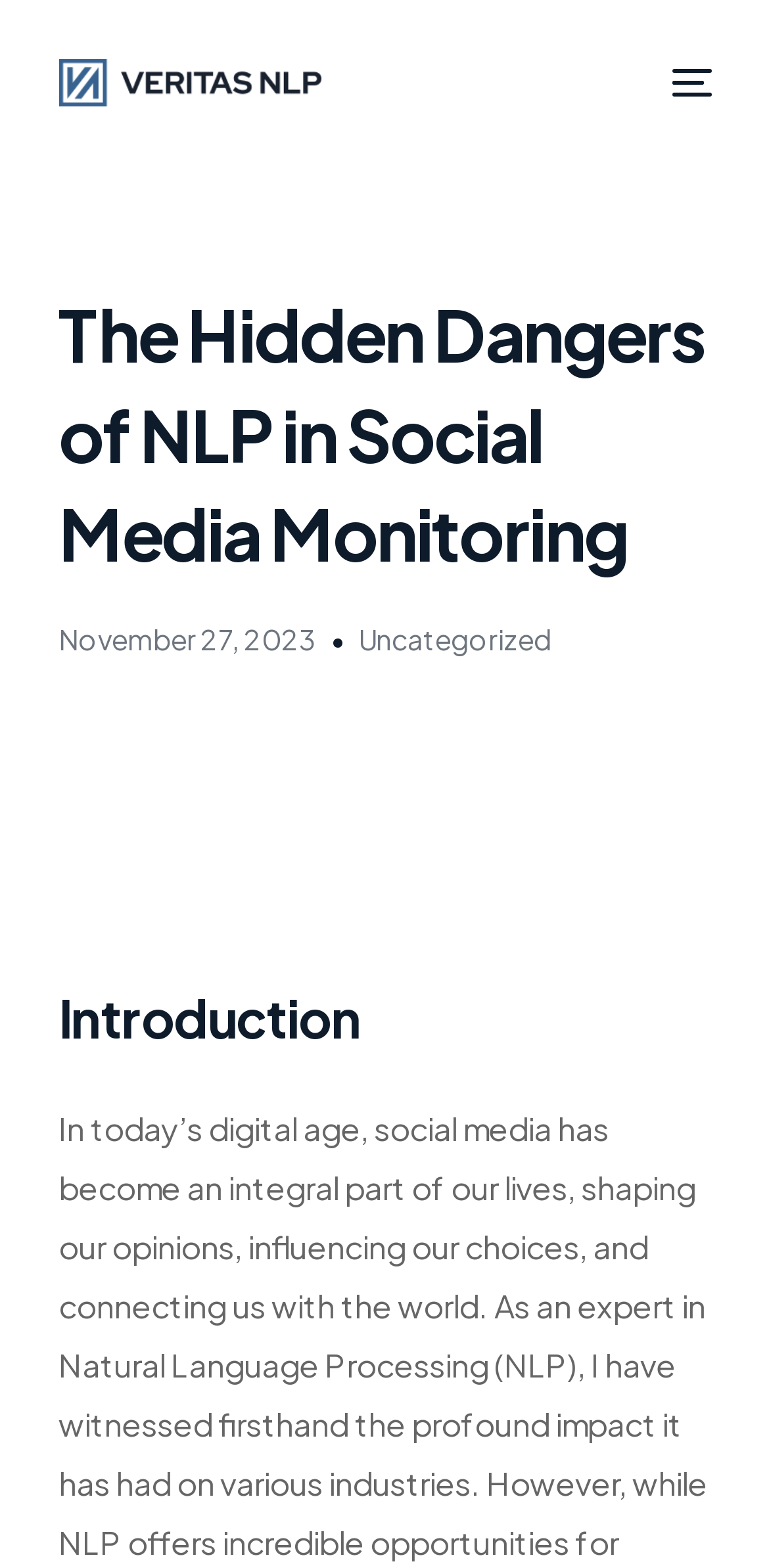Given the element description Blog, predict the bounding box coordinates for the UI element in the webpage screenshot. The format should be (top-left x, top-left y, bottom-right x, bottom-right y), and the values should be between 0 and 1.

[0.05, 0.425, 0.95, 0.488]